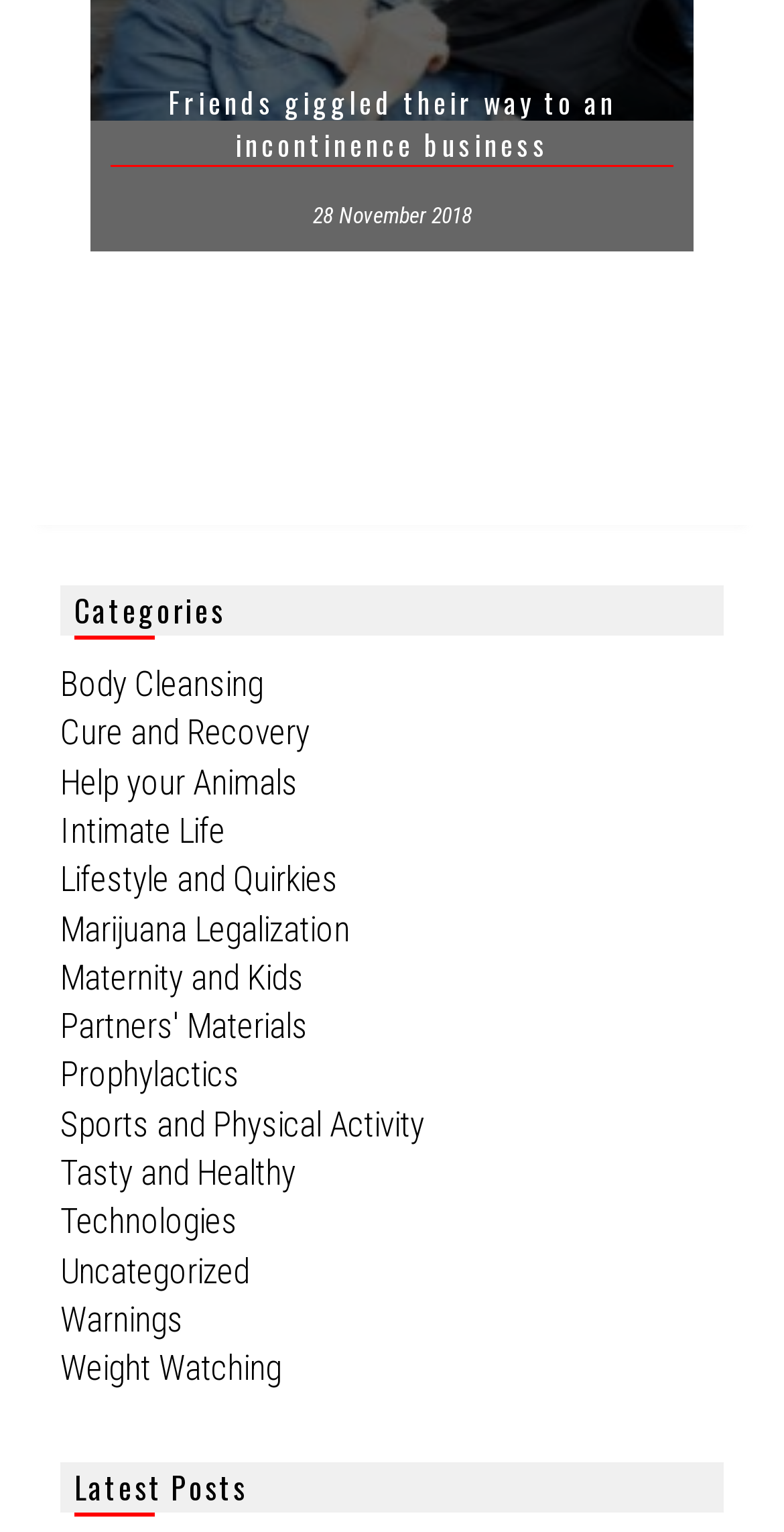Based on the element description Warnings, identify the bounding box of the UI element in the given webpage screenshot. The coordinates should be in the format (top-left x, top-left y, bottom-right x, bottom-right y) and must be between 0 and 1.

[0.077, 0.848, 0.233, 0.874]